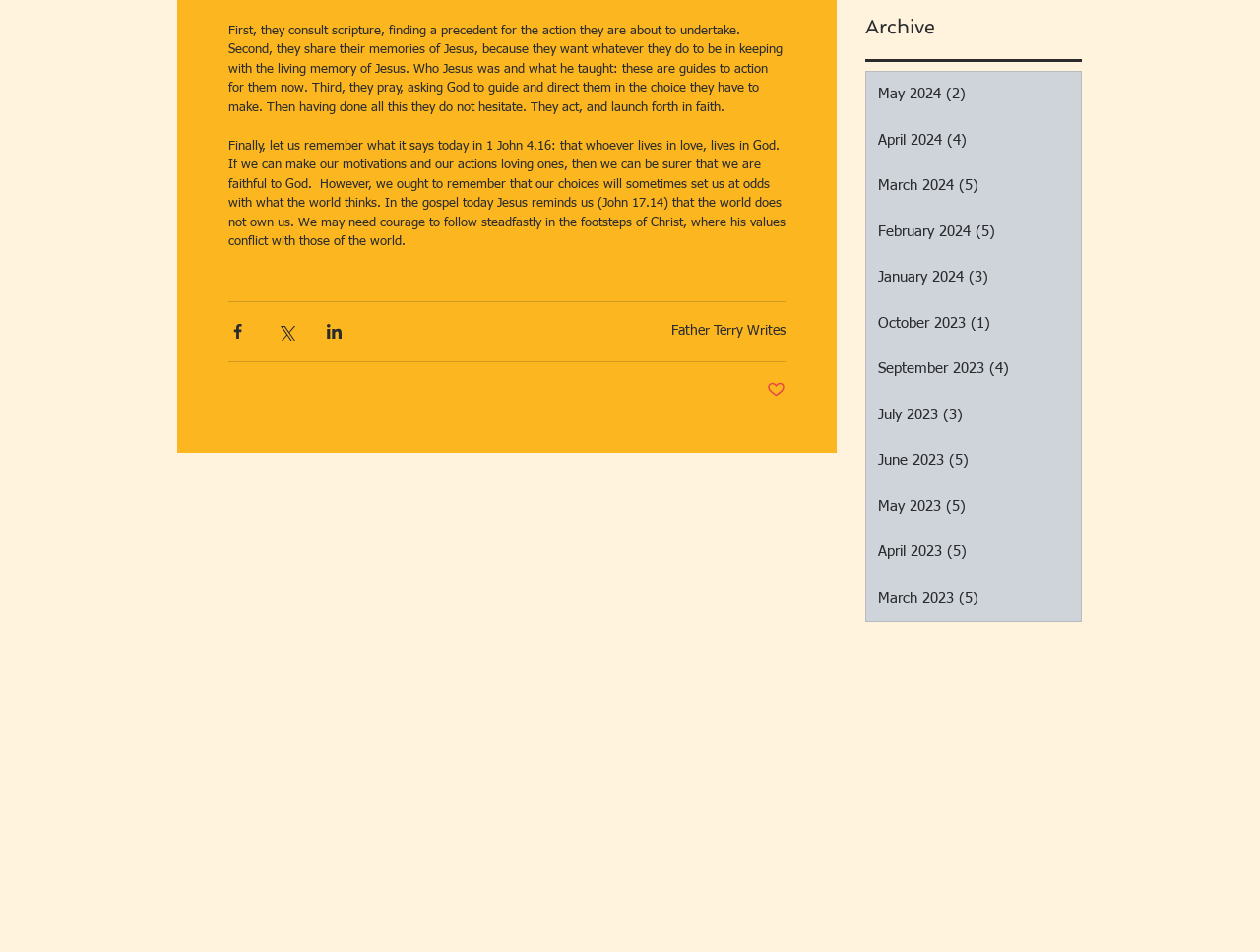Identify the bounding box for the element characterized by the following description: "Father Terry Writes".

[0.533, 0.34, 0.623, 0.355]